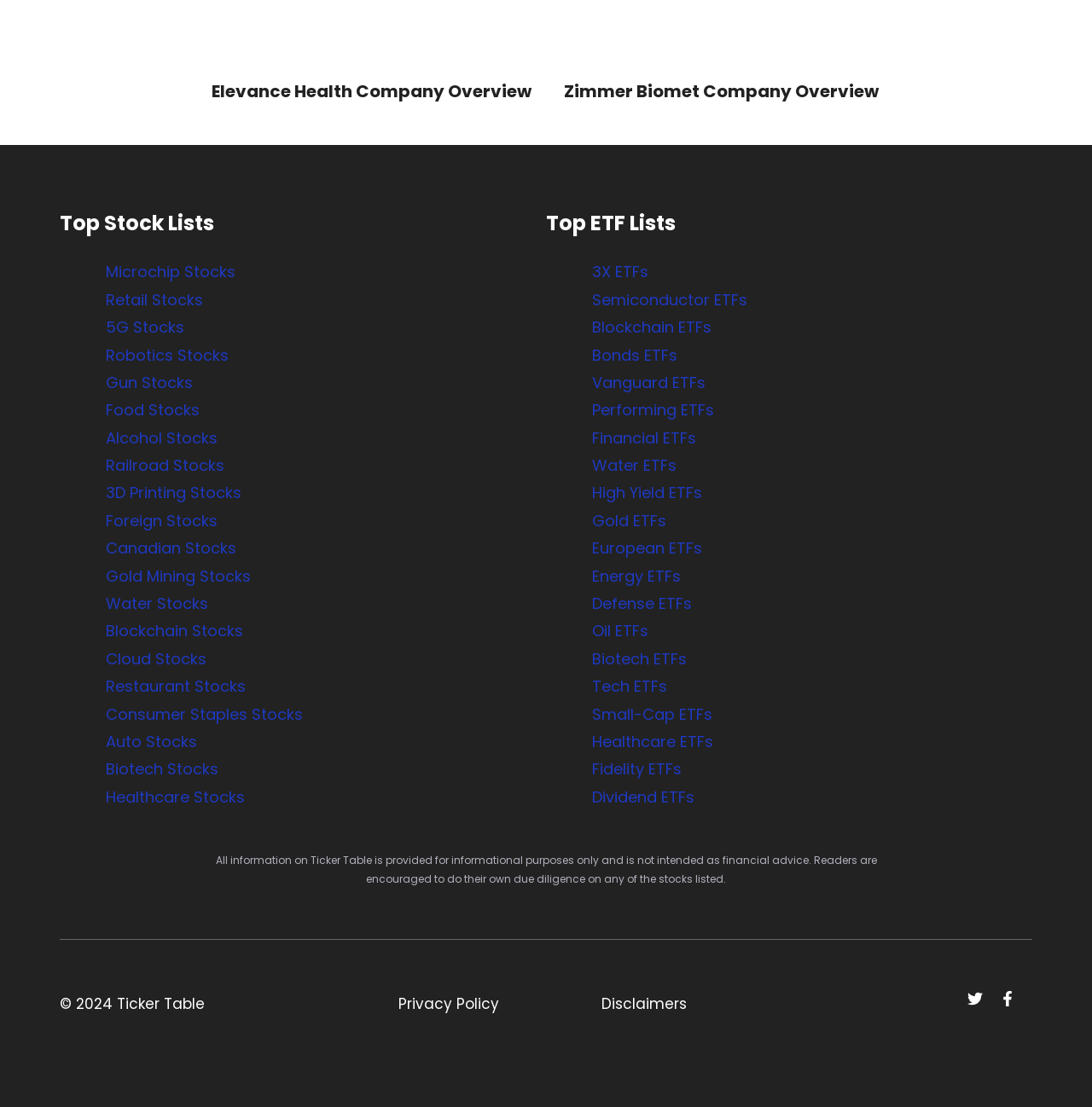Provide a brief response to the question using a single word or phrase: 
What is the copyright information at the bottom of the webpage?

2024 Ticker Table